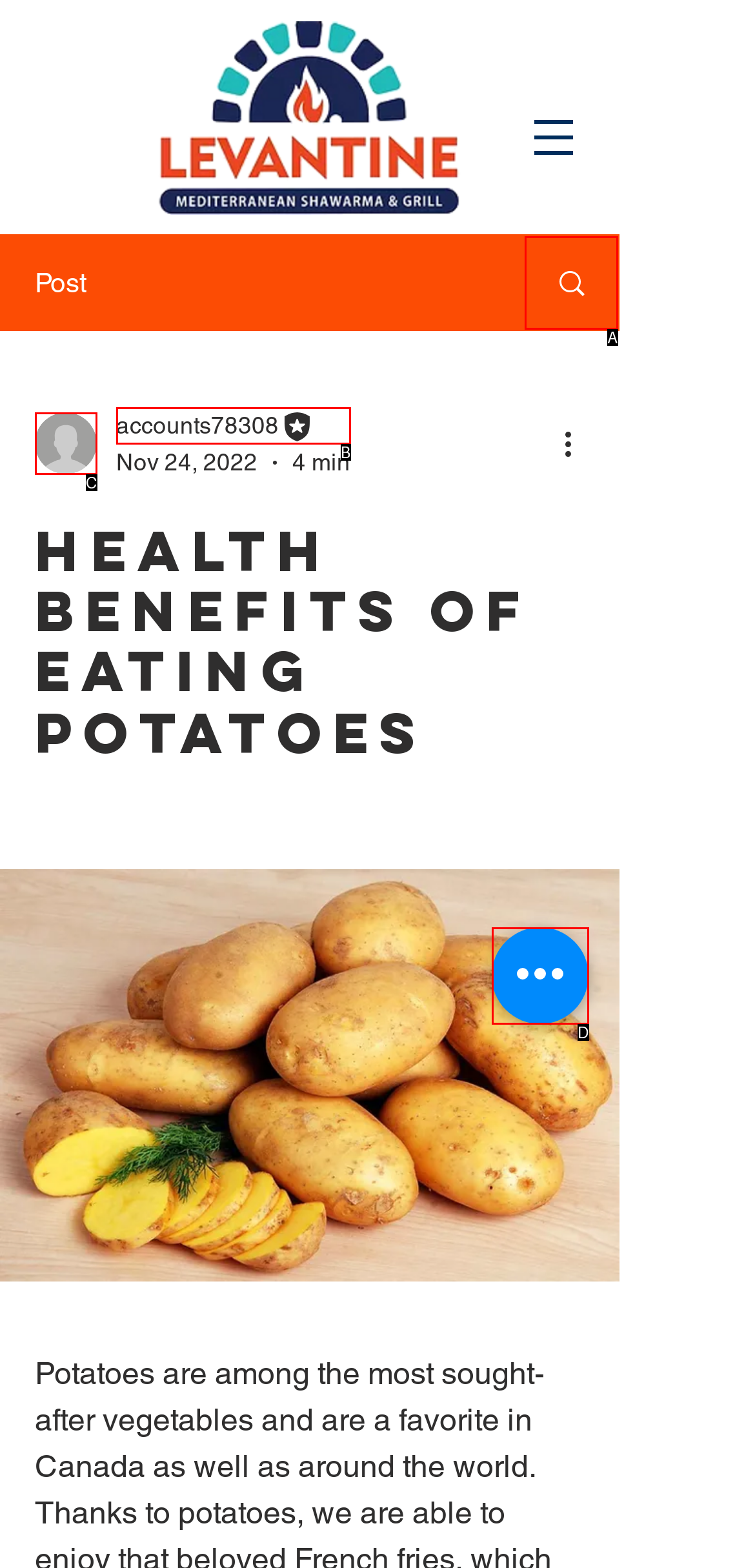Determine which HTML element fits the description: Search. Answer with the letter corresponding to the correct choice.

A